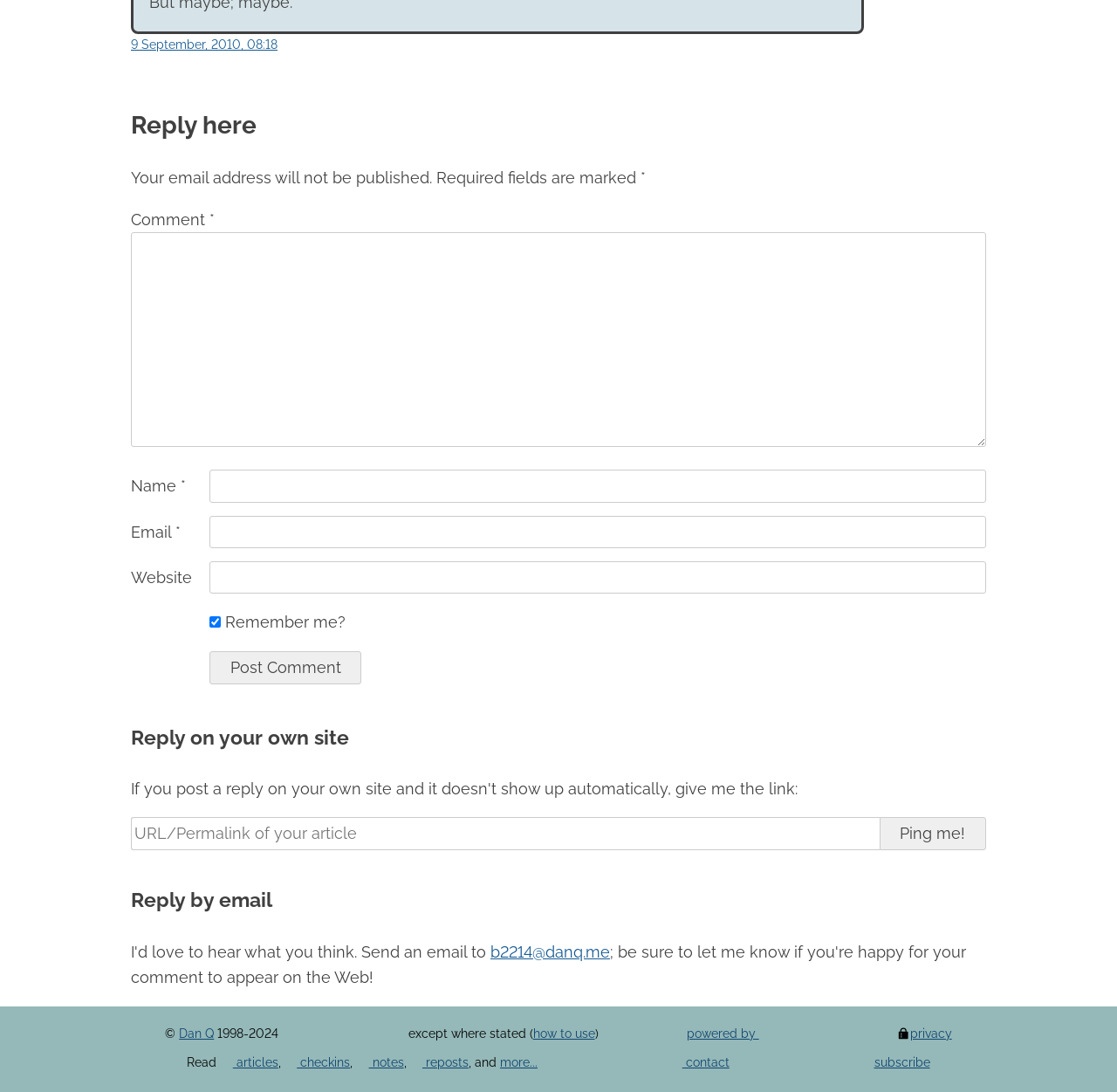Predict the bounding box coordinates for the UI element described as: "how to use". The coordinates should be four float numbers between 0 and 1, presented as [left, top, right, bottom].

[0.477, 0.939, 0.532, 0.953]